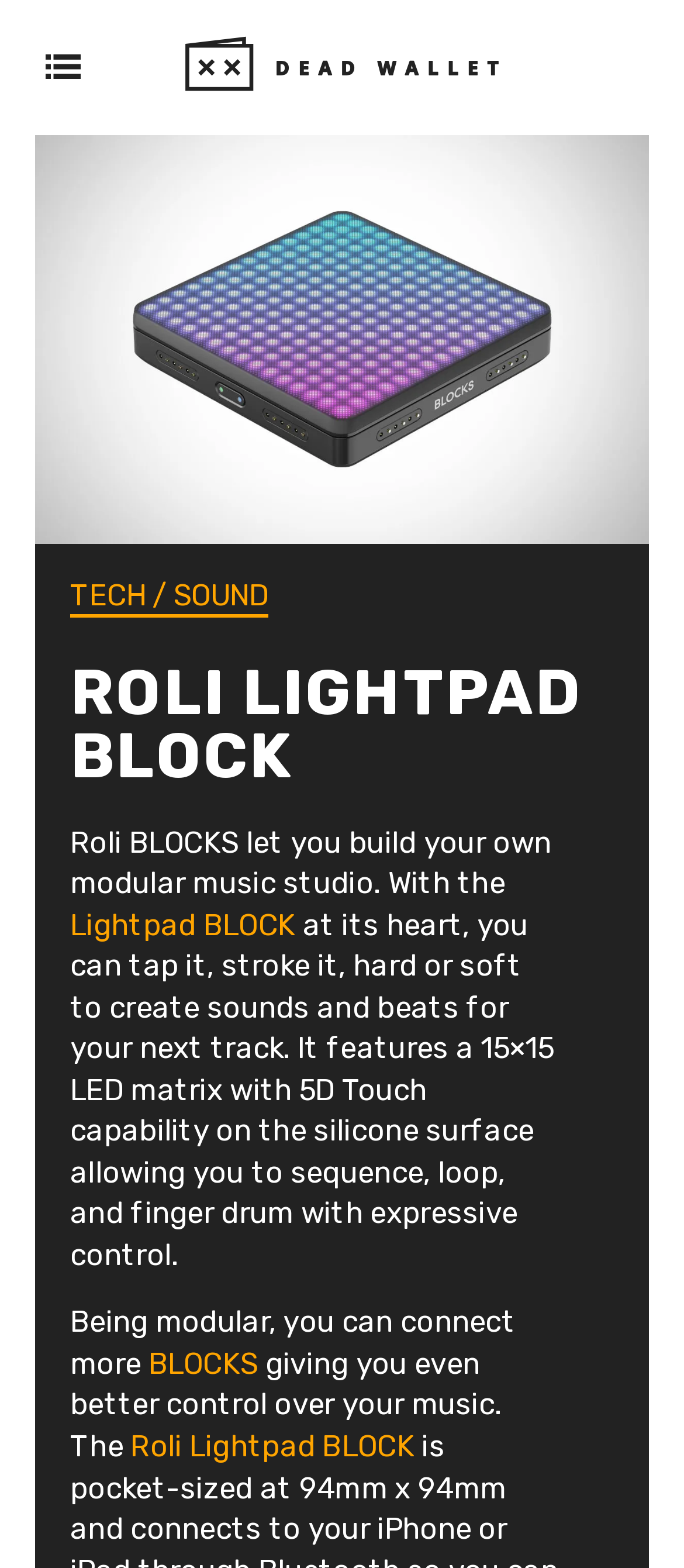What is the feature of the Lightpad BLOCK?
Provide a fully detailed and comprehensive answer to the question.

I found a static text element with the description 'at its heart, you can tap it, stroke it, hard or soft to create sounds and beats for your next track. It features a 15×15 LED matrix with 5D Touch capability on the silicone surface allowing you to sequence, loop, and finger drum with expressive control.' located near the middle of the page, with bounding box coordinates [0.103, 0.578, 0.809, 0.811]. This suggests that the feature of the Lightpad BLOCK is a 15x15 LED matrix with 5D Touch capability.